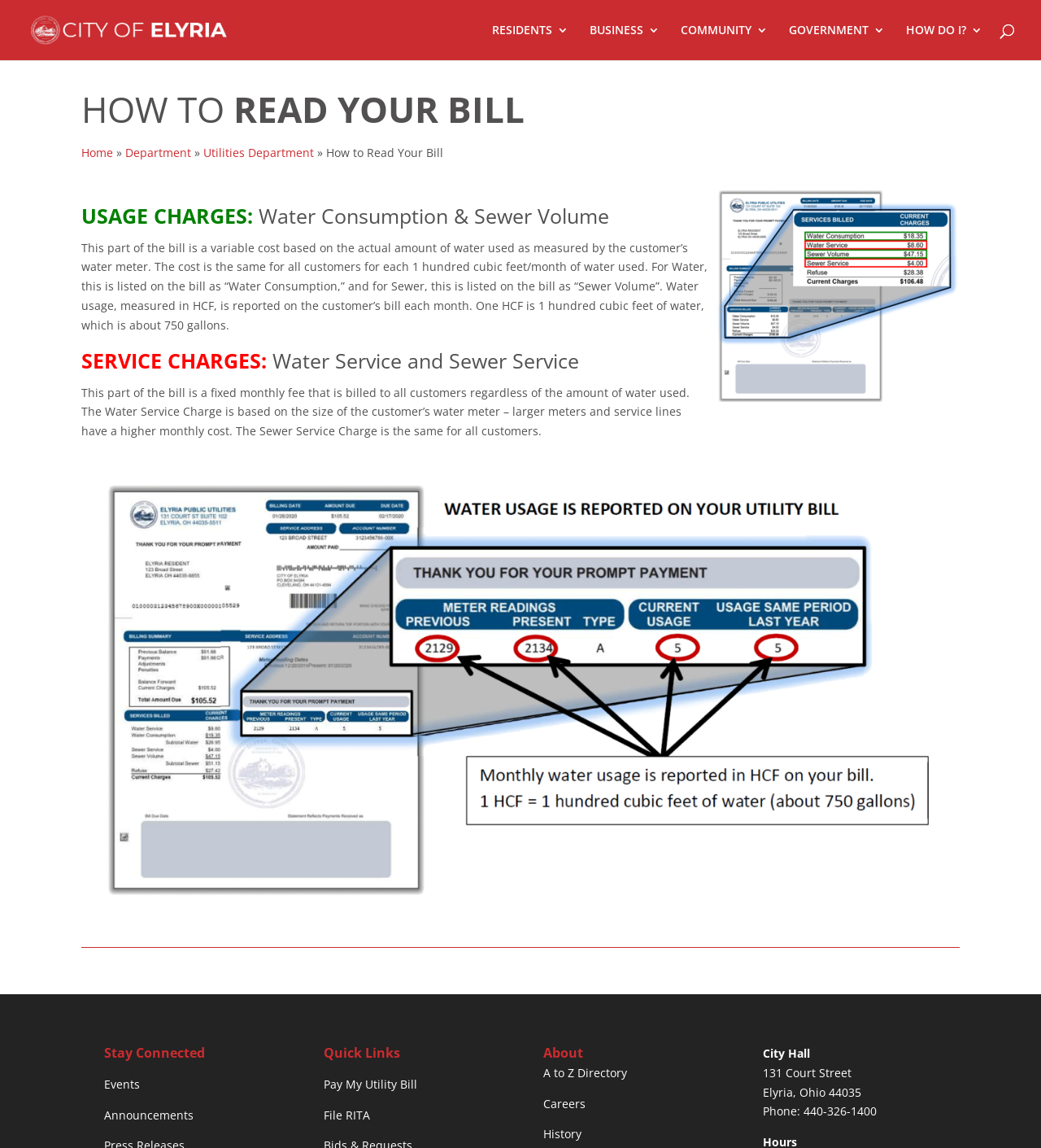Locate the bounding box coordinates of the element to click to perform the following action: 'Search for something'. The coordinates should be given as four float values between 0 and 1, in the form of [left, top, right, bottom].

[0.053, 0.0, 0.953, 0.001]